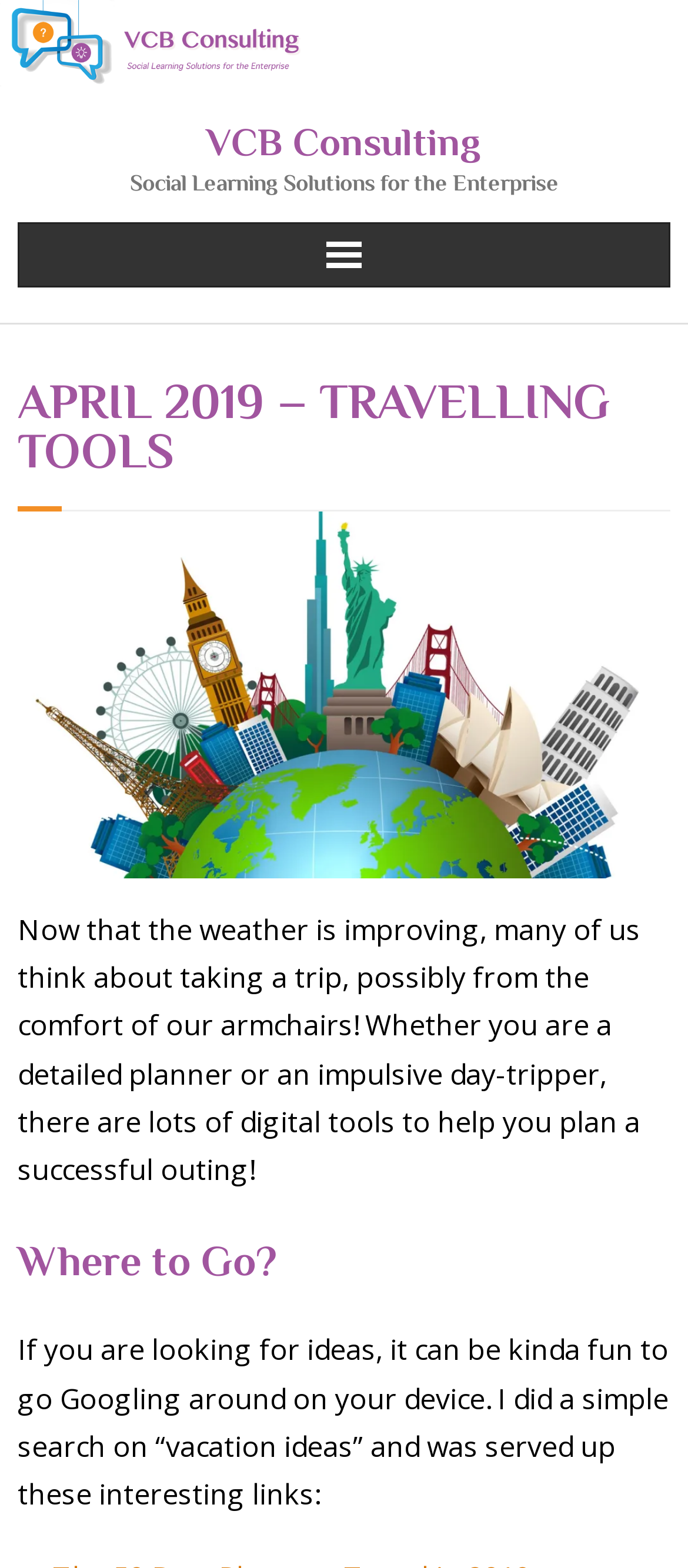Using a single word or phrase, answer the following question: 
What is suggested to do to find vacation ideas?

Googling around on your device